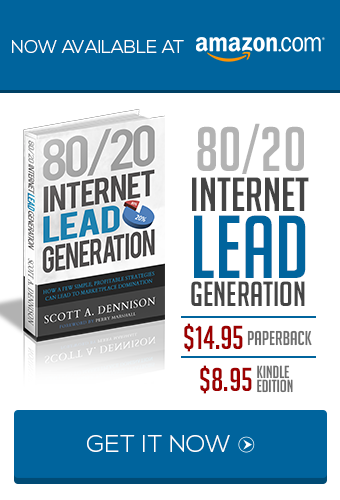Who is the author of the book?
Please give a detailed and elaborate answer to the question.

The author's name, Scott A. Dennison, is noted beneath the title on the book cover, indicating that he is the writer of the book.